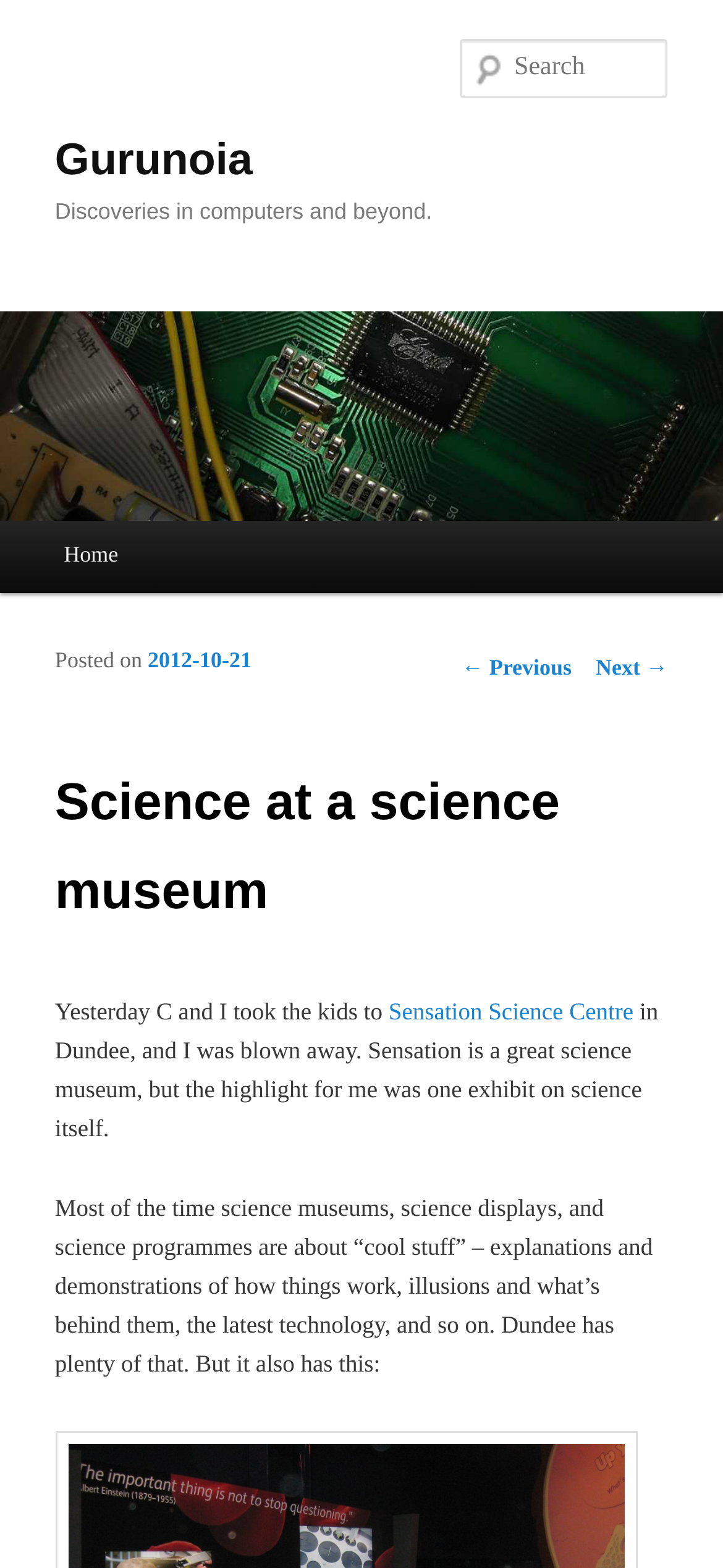Please determine the bounding box coordinates of the element to click in order to execute the following instruction: "Go to the home page". The coordinates should be four float numbers between 0 and 1, specified as [left, top, right, bottom].

[0.051, 0.331, 0.201, 0.378]